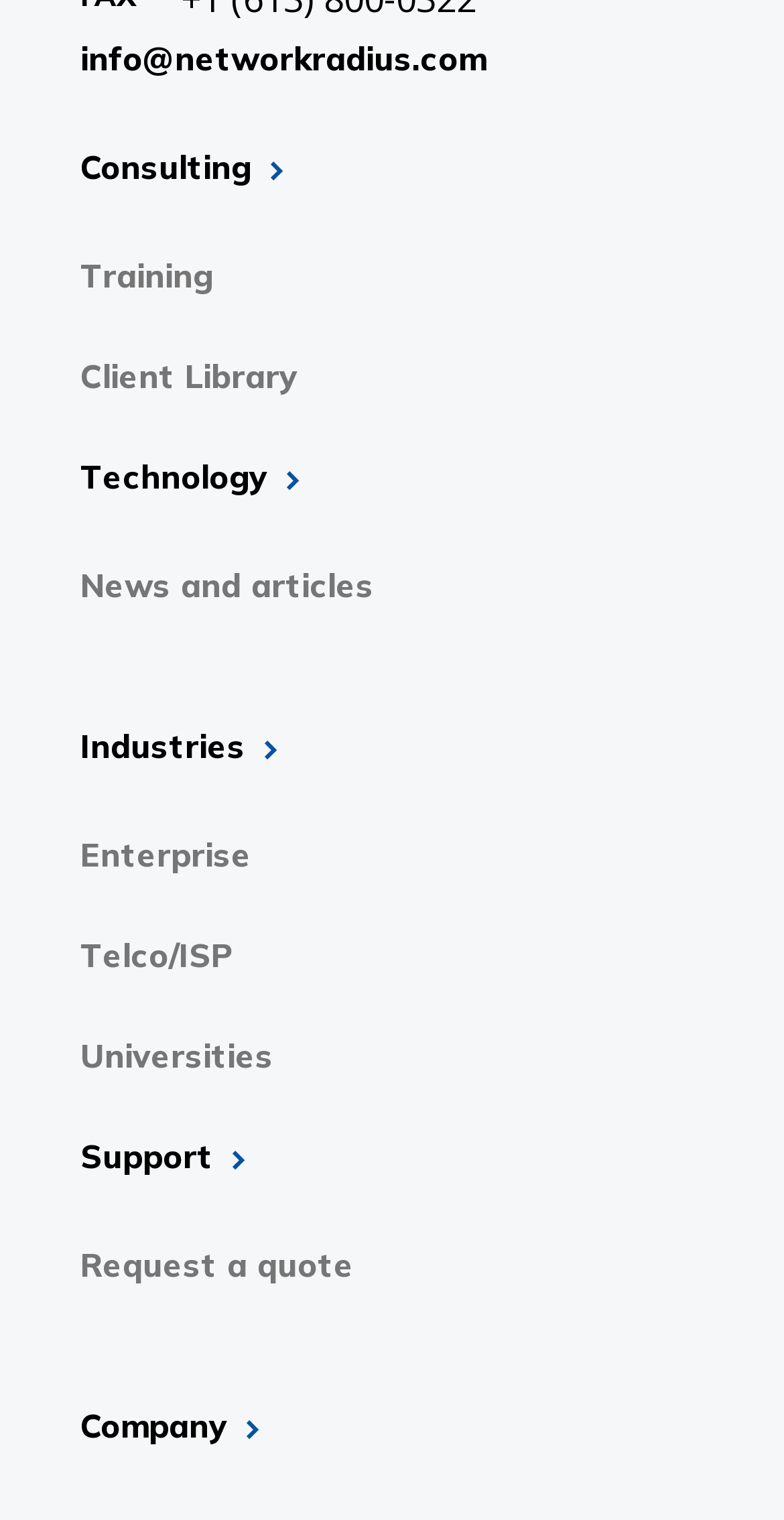Ascertain the bounding box coordinates for the UI element detailed here: "Home". The coordinates should be provided as [left, top, right, bottom] with each value being a float between 0 and 1.

None